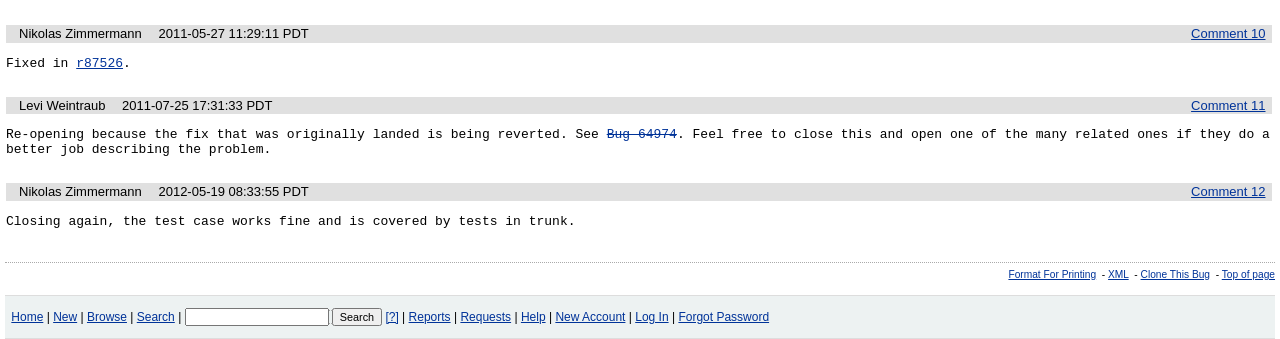What is the link 'Format For Printing' used for?
Look at the image and answer the question using a single word or phrase.

To format the page for printing